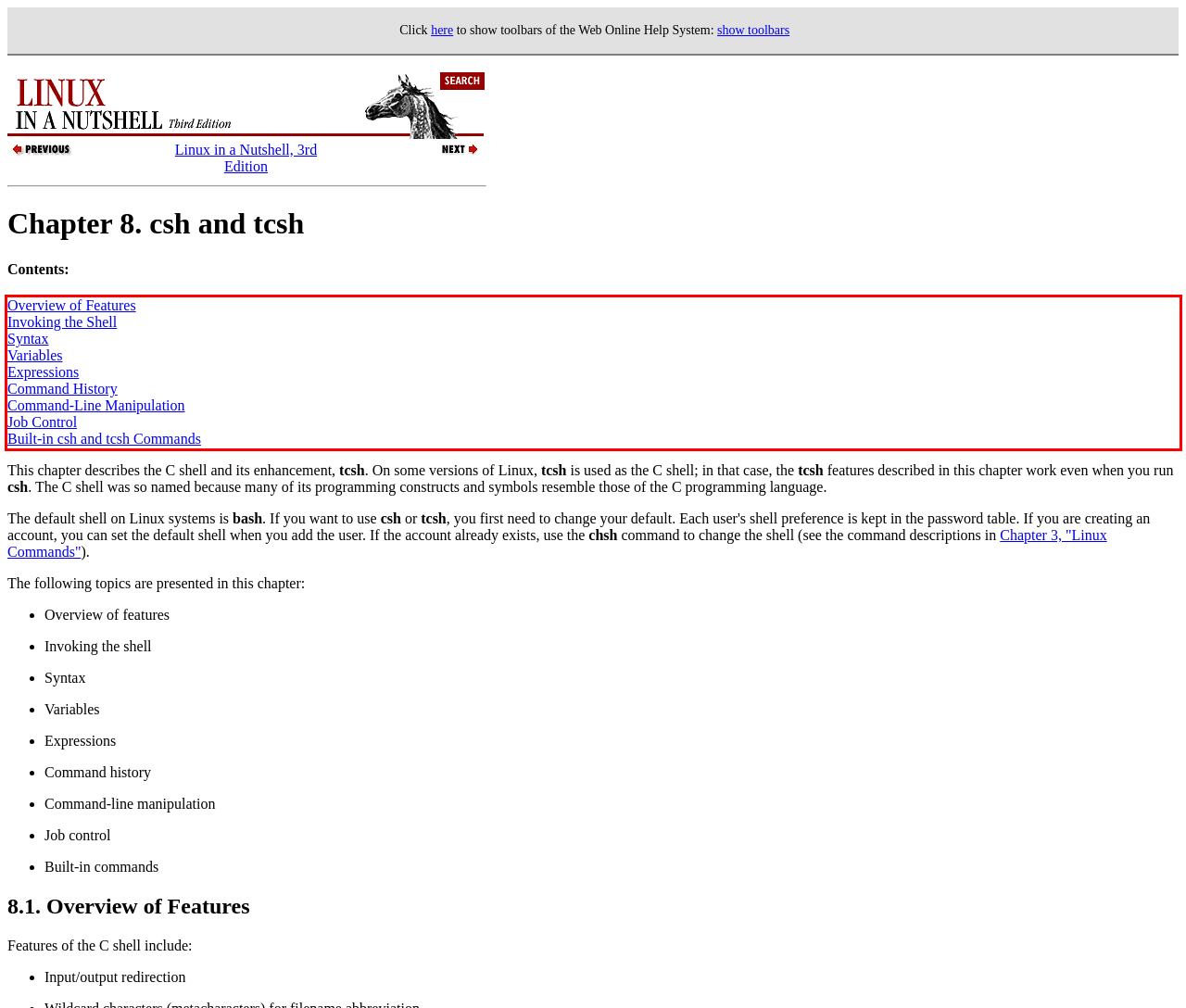From the provided screenshot, extract the text content that is enclosed within the red bounding box.

Overview of Features Invoking the Shell Syntax Variables Expressions Command History Command-Line Manipulation Job Control Built-in csh and tcsh Commands